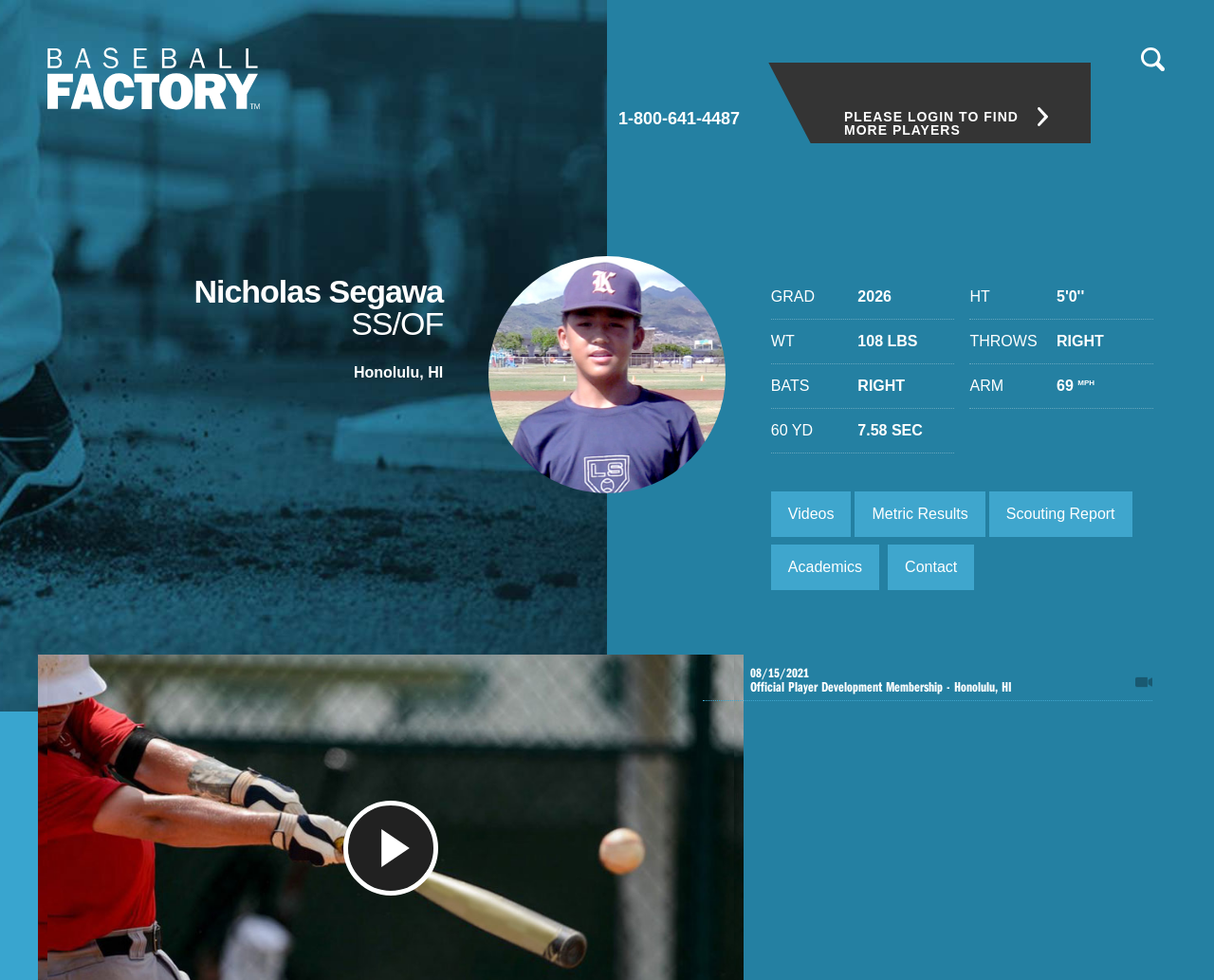Please identify the coordinates of the bounding box for the clickable region that will accomplish this instruction: "read the scouting report".

[0.815, 0.501, 0.932, 0.548]